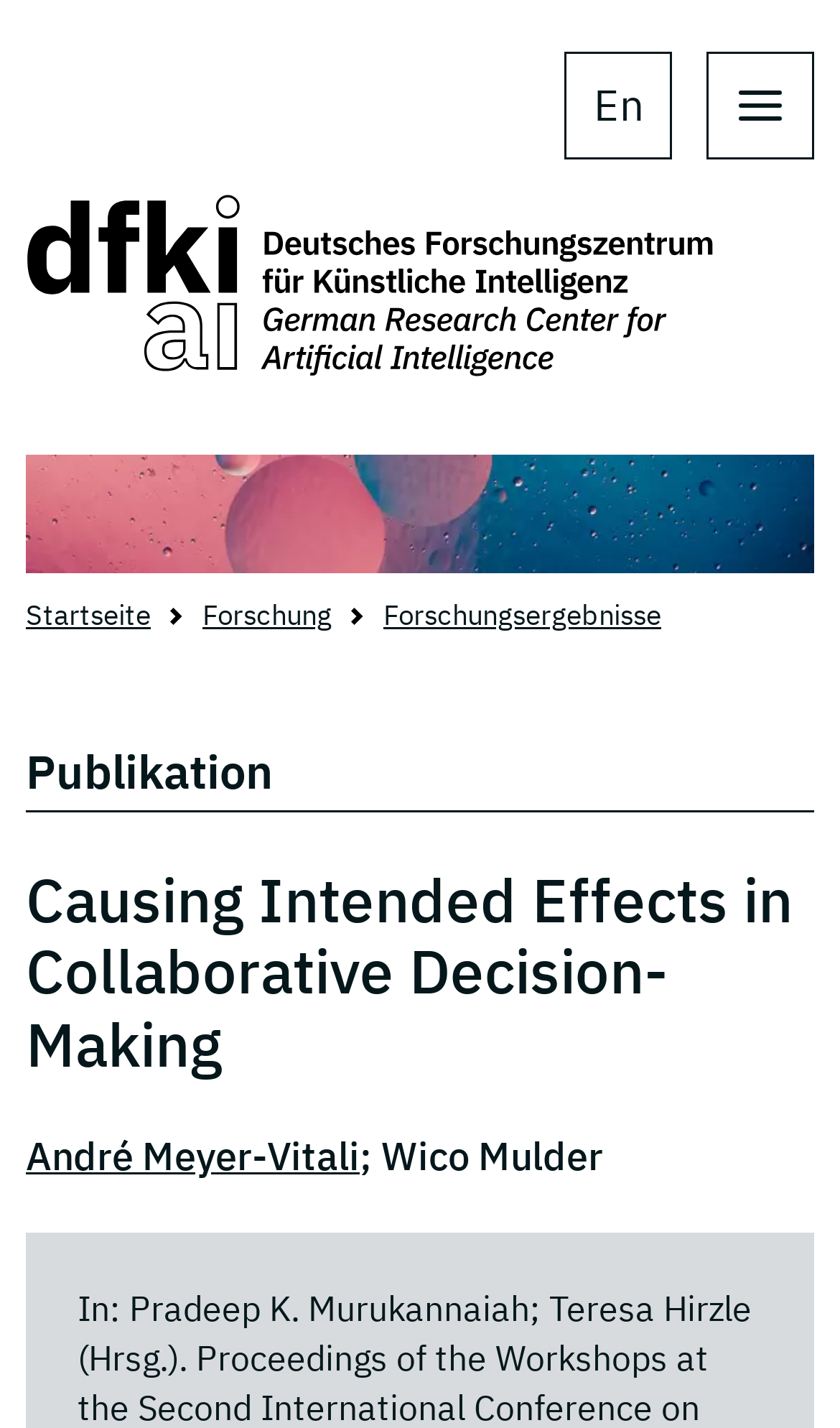Determine the webpage's heading and output its text content.

Causing Intended Effects in Collaborative Decision-Making